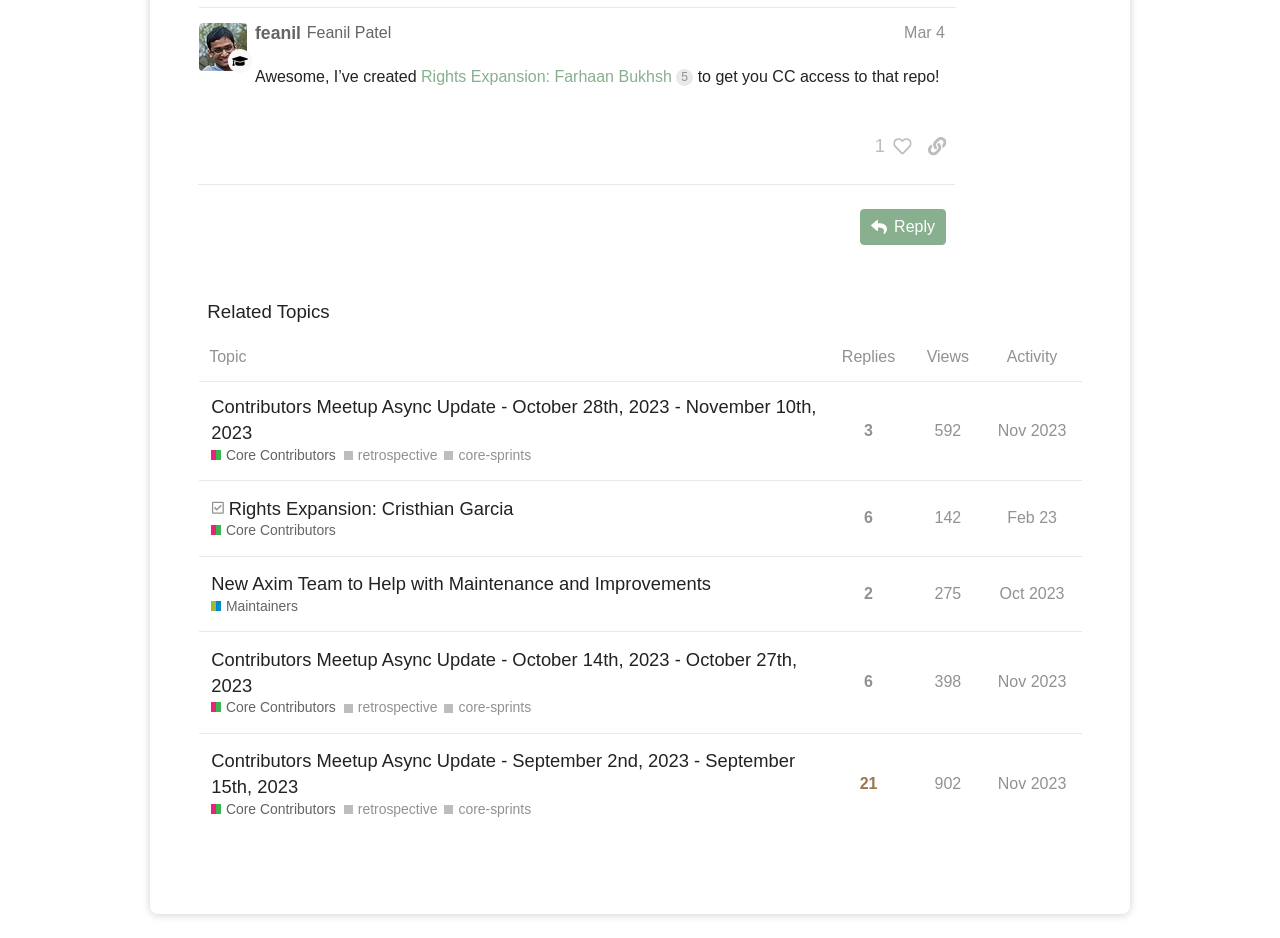Locate the bounding box coordinates of the clickable area needed to fulfill the instruction: "Click the link 'Core Contributors'".

[0.165, 0.475, 0.262, 0.496]